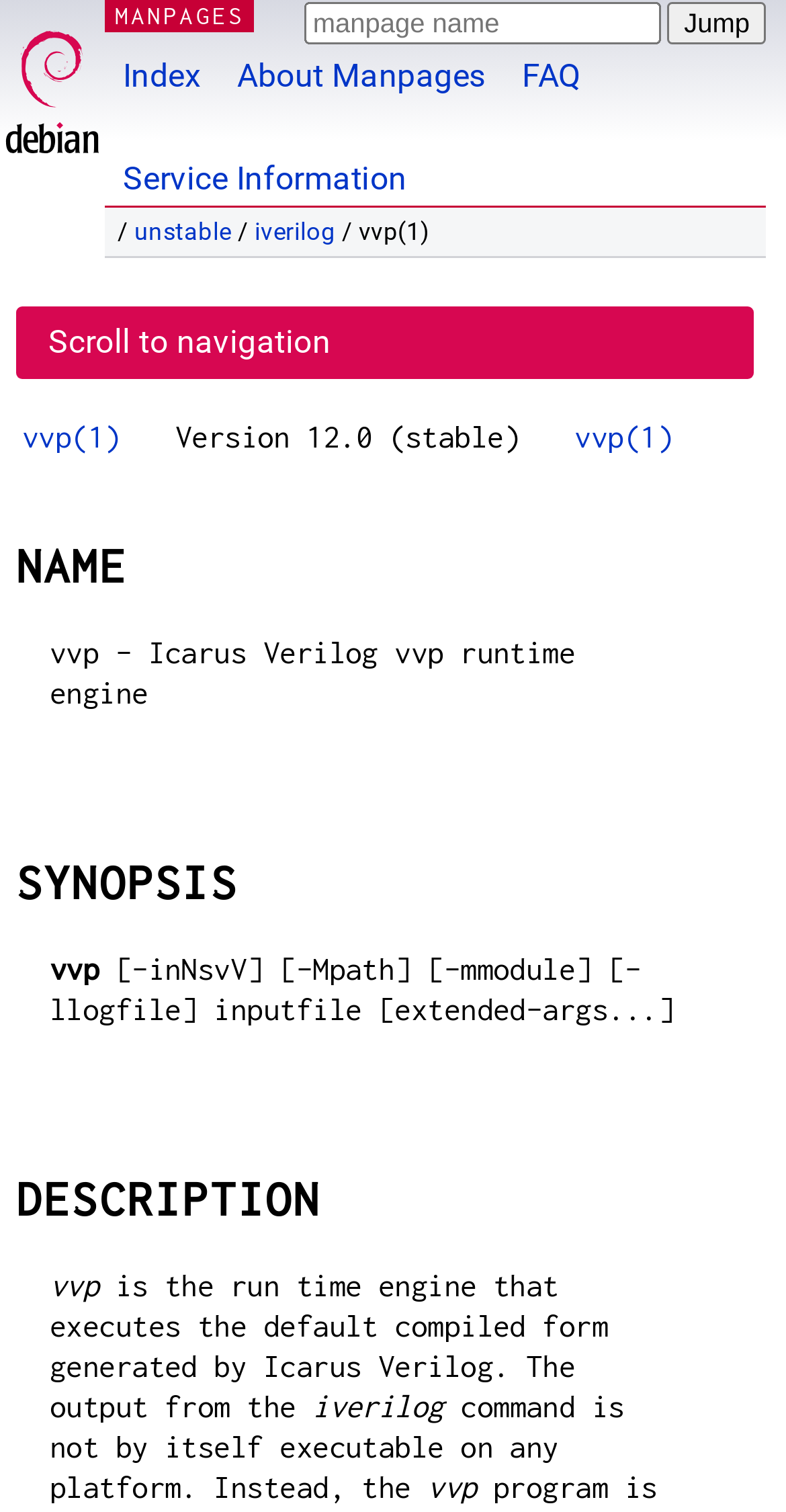Determine the bounding box coordinates of the clickable region to carry out the instruction: "Click on the 'Debian' link".

[0.003, 0.0, 0.131, 0.108]